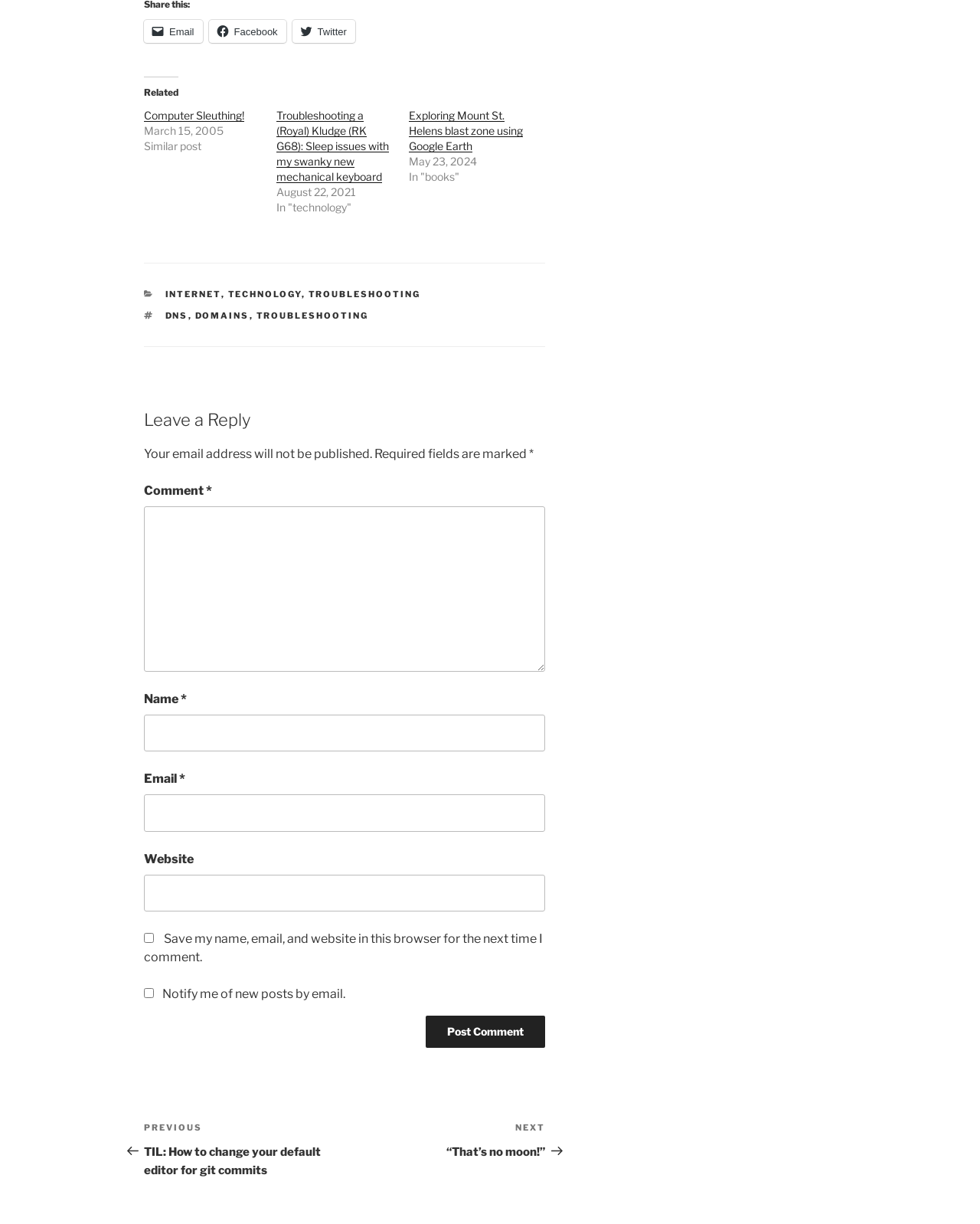Provide the bounding box coordinates for the UI element that is described as: "Next PostNext “That’s no moon!”".

[0.352, 0.916, 0.556, 0.947]